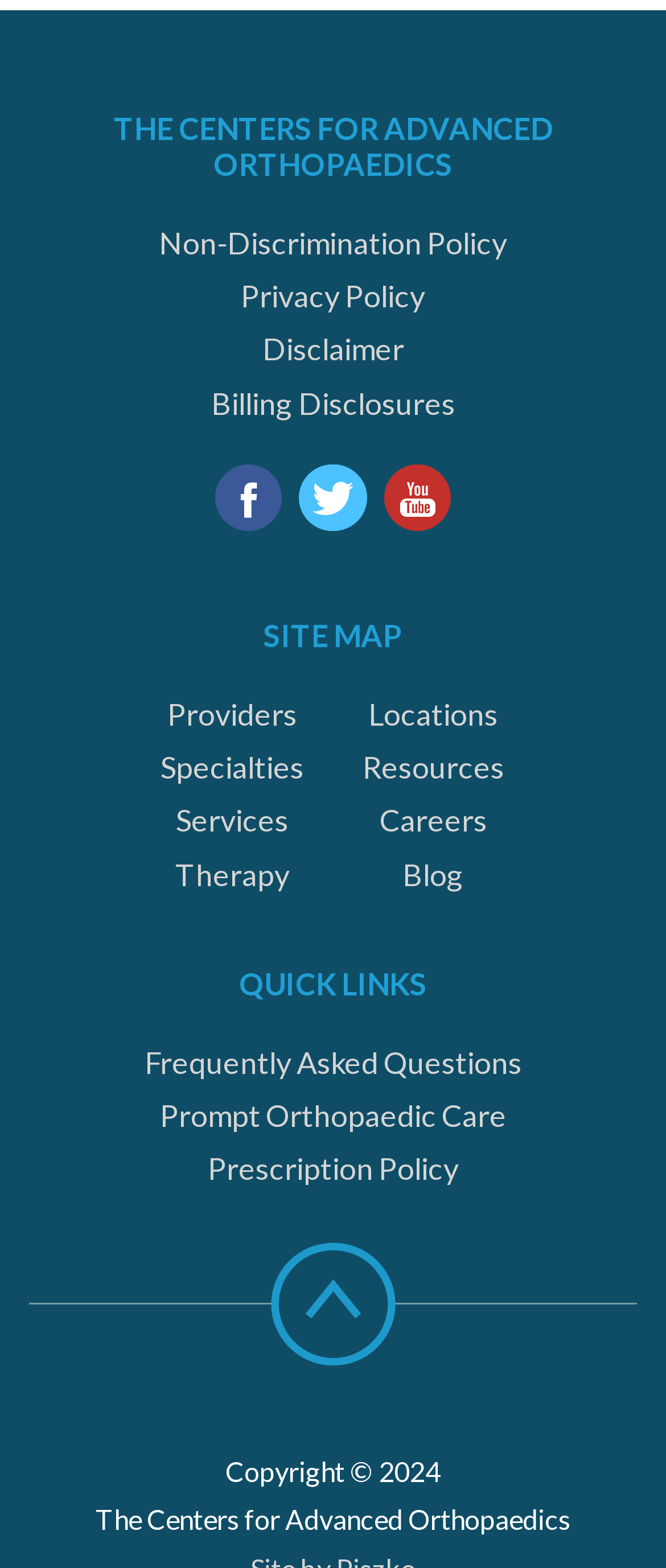Find the bounding box coordinates of the area that needs to be clicked in order to achieve the following instruction: "Read the Non-Discrimination Policy". The coordinates should be specified as four float numbers between 0 and 1, i.e., [left, top, right, bottom].

[0.043, 0.144, 0.957, 0.167]